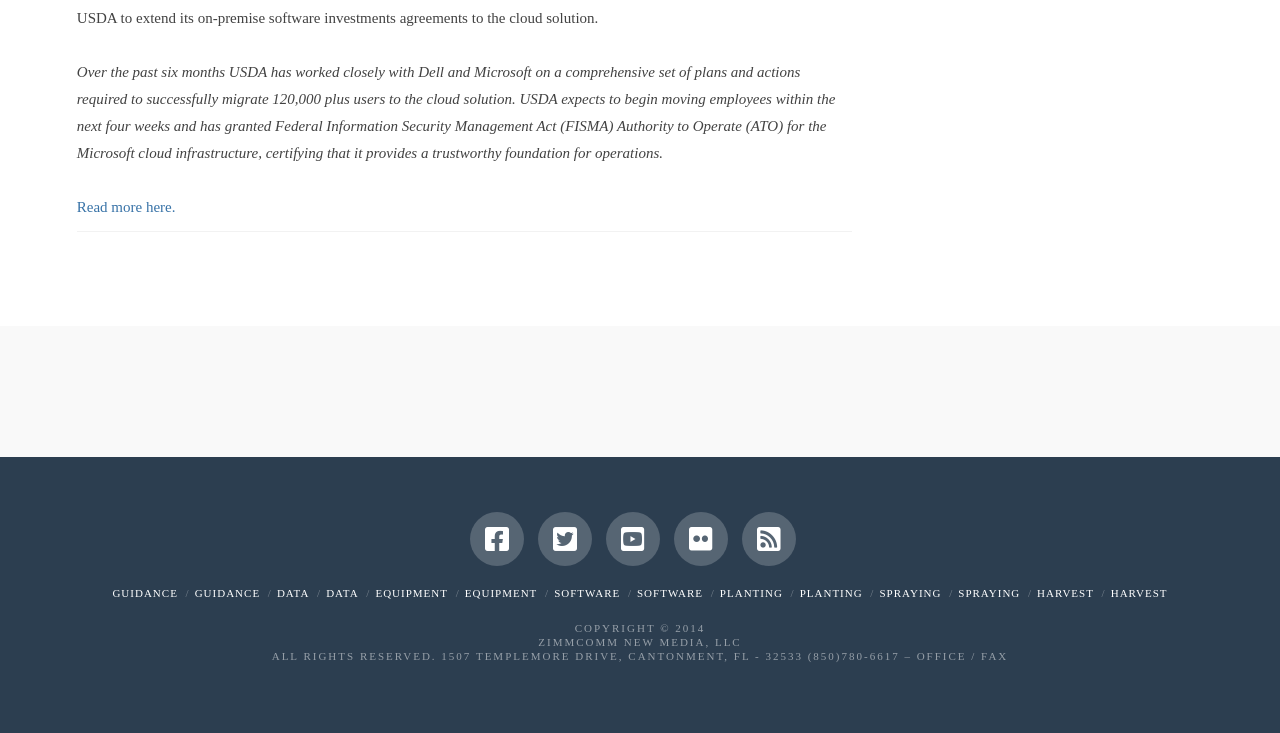Predict the bounding box coordinates for the UI element described as: "parent_node: AGWIRED title="Back to Top"". The coordinates should be four float numbers between 0 and 1, presented as [left, top, right, bottom].

[0.008, 0.914, 0.035, 0.962]